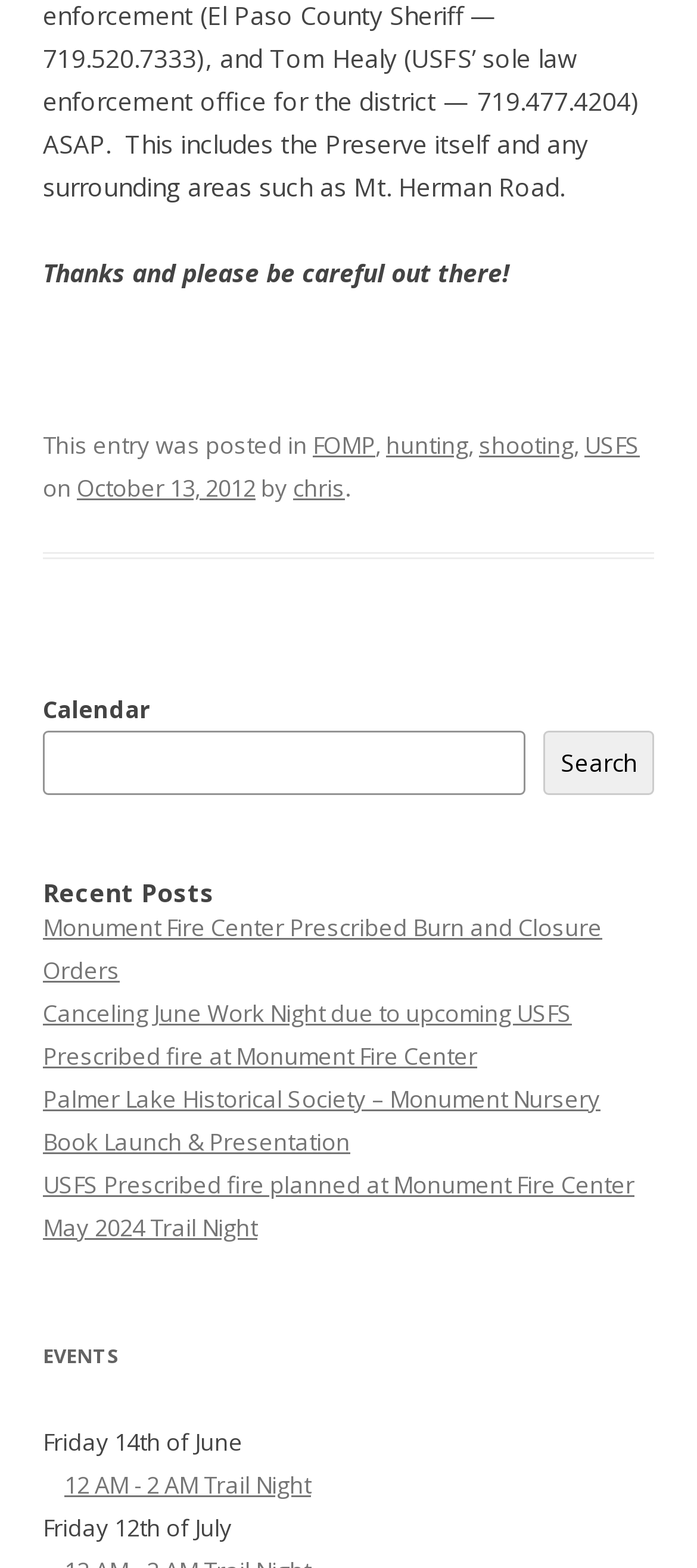How many links are there in the Recent Posts section?
Using the image, answer in one word or phrase.

4